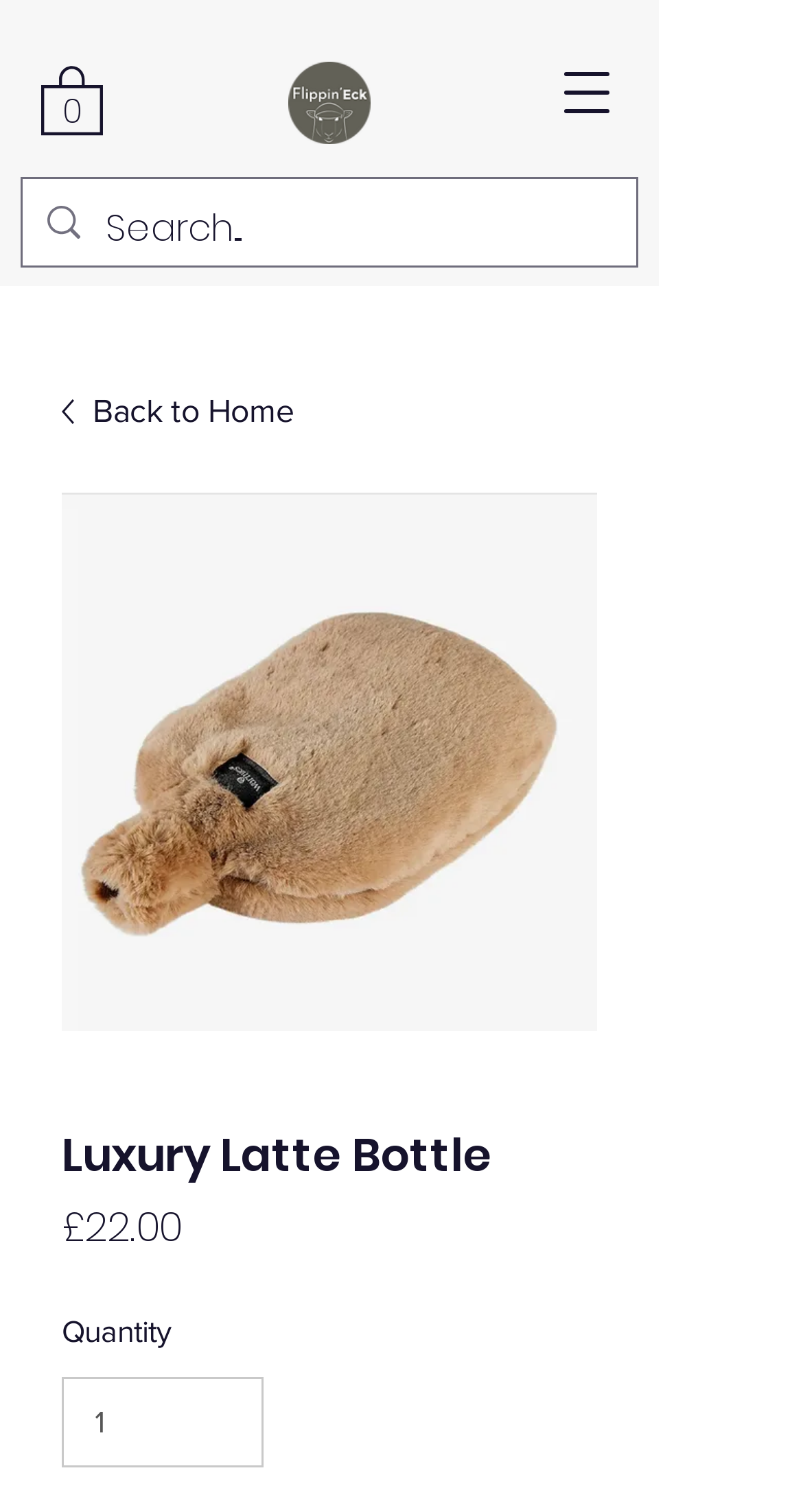Give a full account of the webpage's elements and their arrangement.

This webpage appears to be a product page for a luxury latte bottle. At the top left, there is a small image of a cart with 0 items. Next to it, there is a button to open the navigation menu. On the top right, there is a small logo image.

Below the top navigation, there is a search bar with a magnifying glass icon and a placeholder text "Search...". The search bar is accompanied by a "Back to Home" link with a small house icon.

The main product image, "Luxury Latte Bottle", is displayed prominently in the middle of the page, taking up most of the width. Below the image, there is a heading with the product name "Luxury Latte Bottle". The product price, "£22.00", is displayed below the heading, followed by a "Price" label.

Further down, there is a "Quantity" label with a spin button to select the desired quantity. The quantity spin button is set to a minimum value of 1 and a maximum value of 99999.

Overall, the webpage has a clean and simple layout, with a focus on showcasing the product image and providing essential product information.